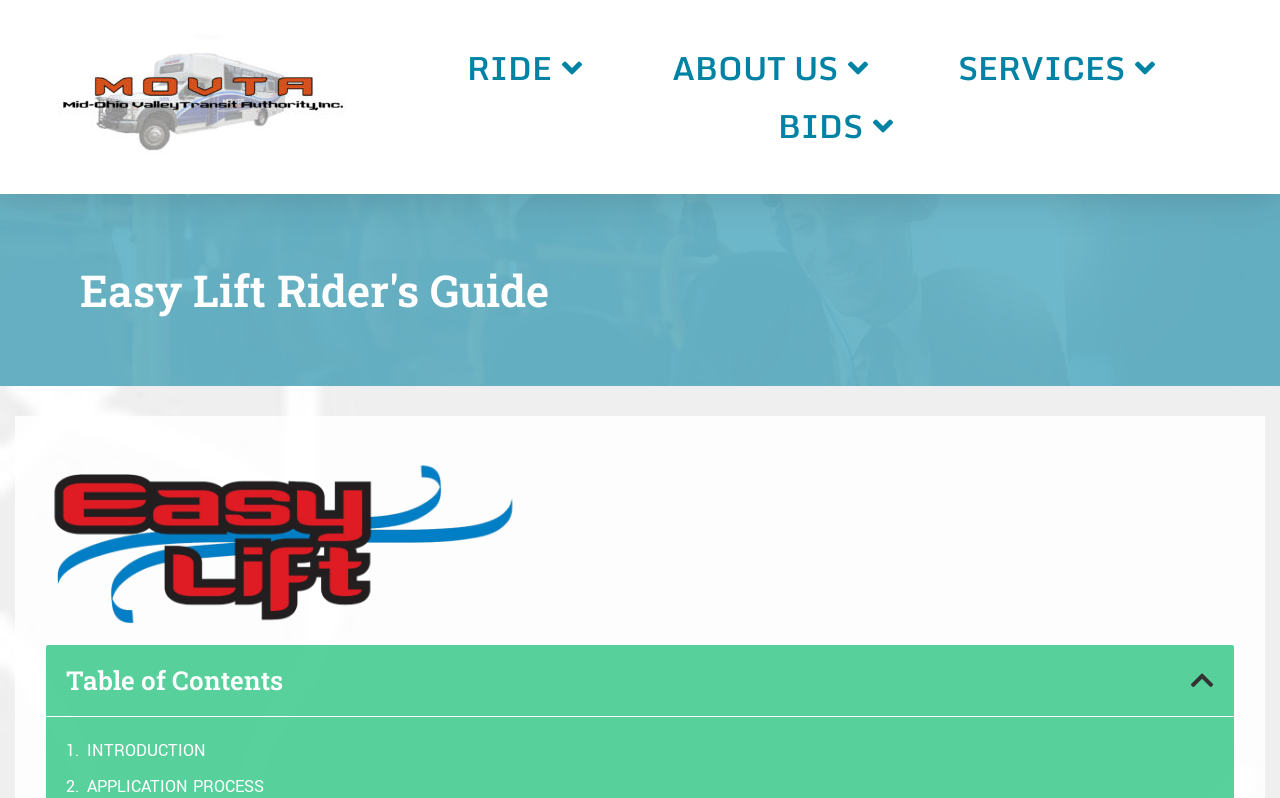Please examine the image and answer the question with a detailed explanation:
What is the name of the guide?

I inferred this answer by looking at the heading 'Easy Lift Rider's Guide', which is a prominent element on the webpage. This suggests that it is the name of the guide.